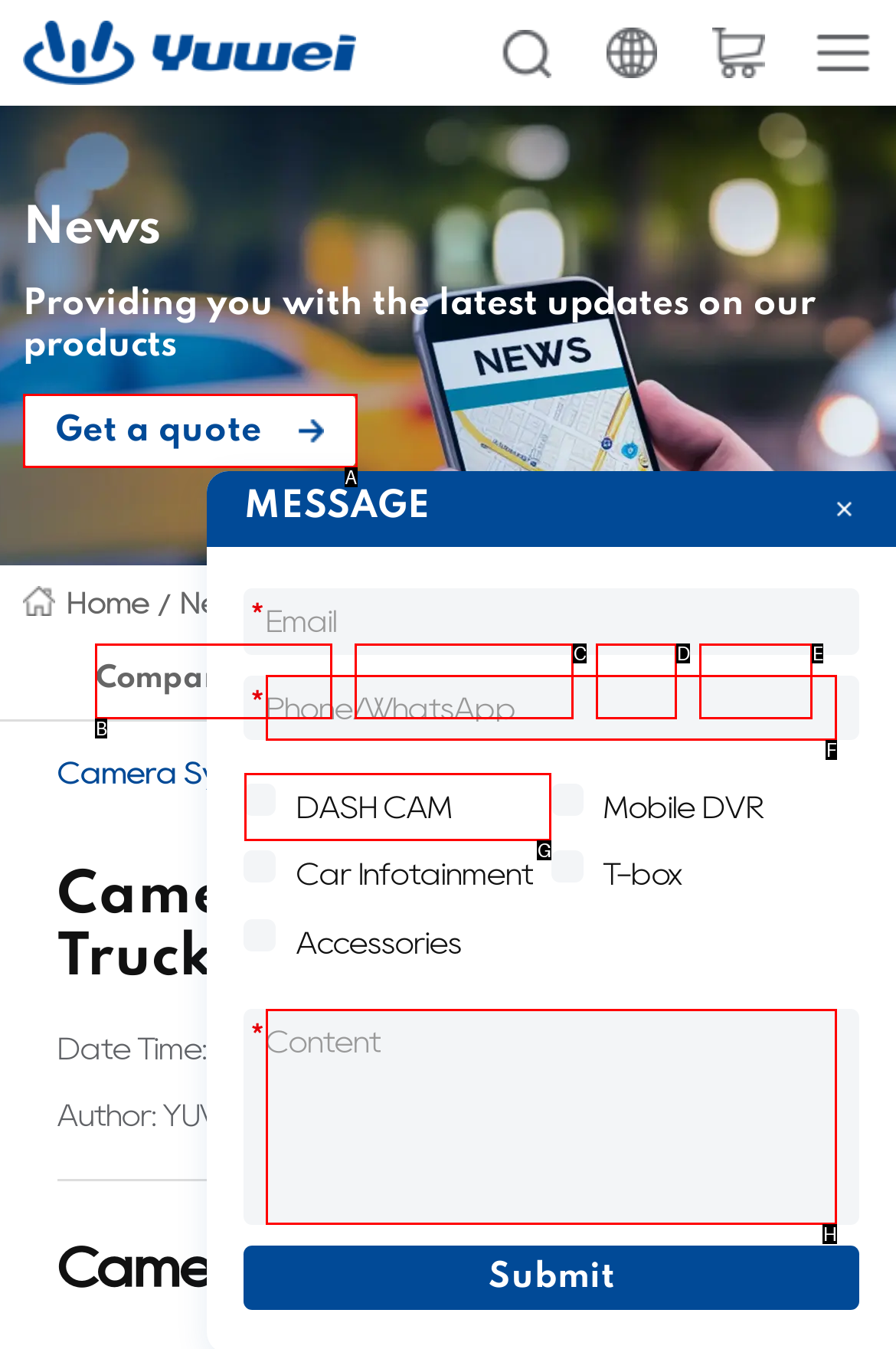Identify the correct letter of the UI element to click for this task: Check the DASH CAM checkbox
Respond with the letter from the listed options.

G